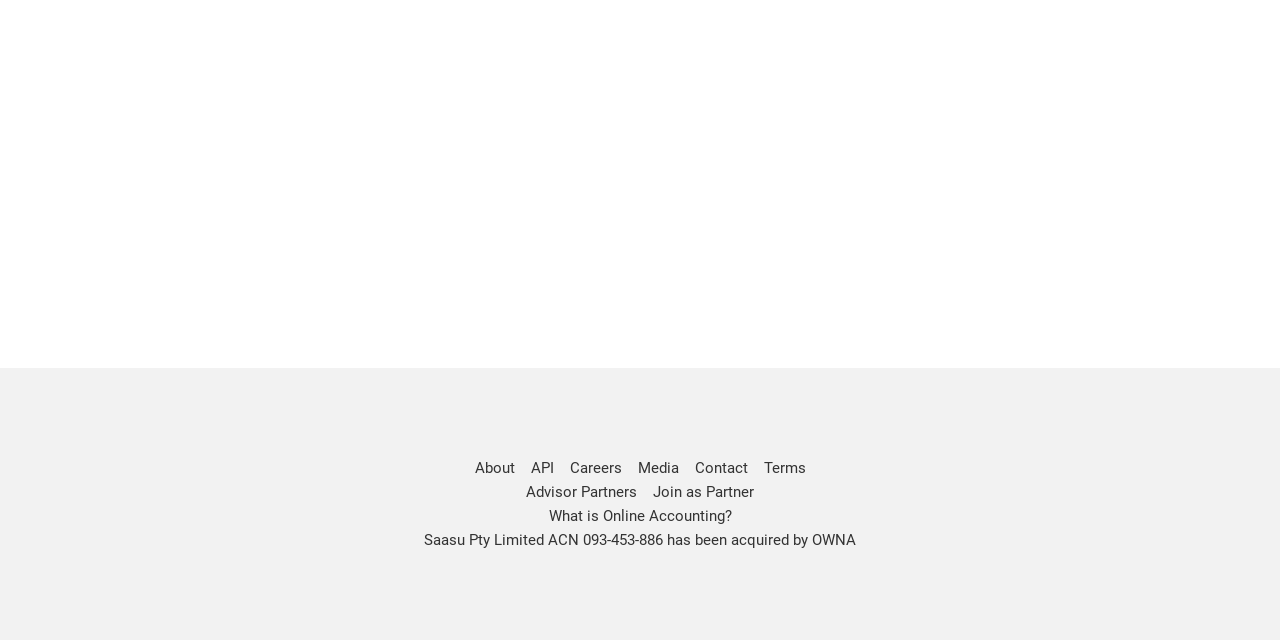Please find the bounding box for the UI component described as follows: "Newsletters".

None